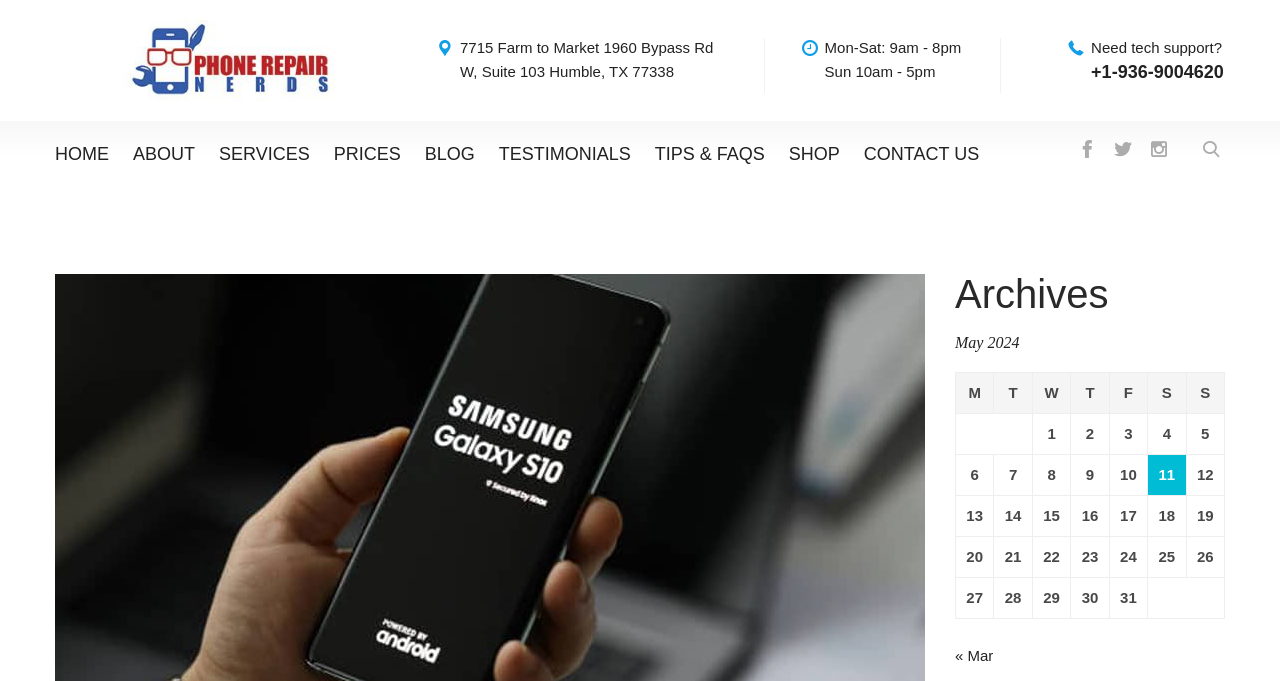Identify the bounding box coordinates of the section that should be clicked to achieve the task described: "View the May 2024 archives".

[0.746, 0.487, 0.957, 0.909]